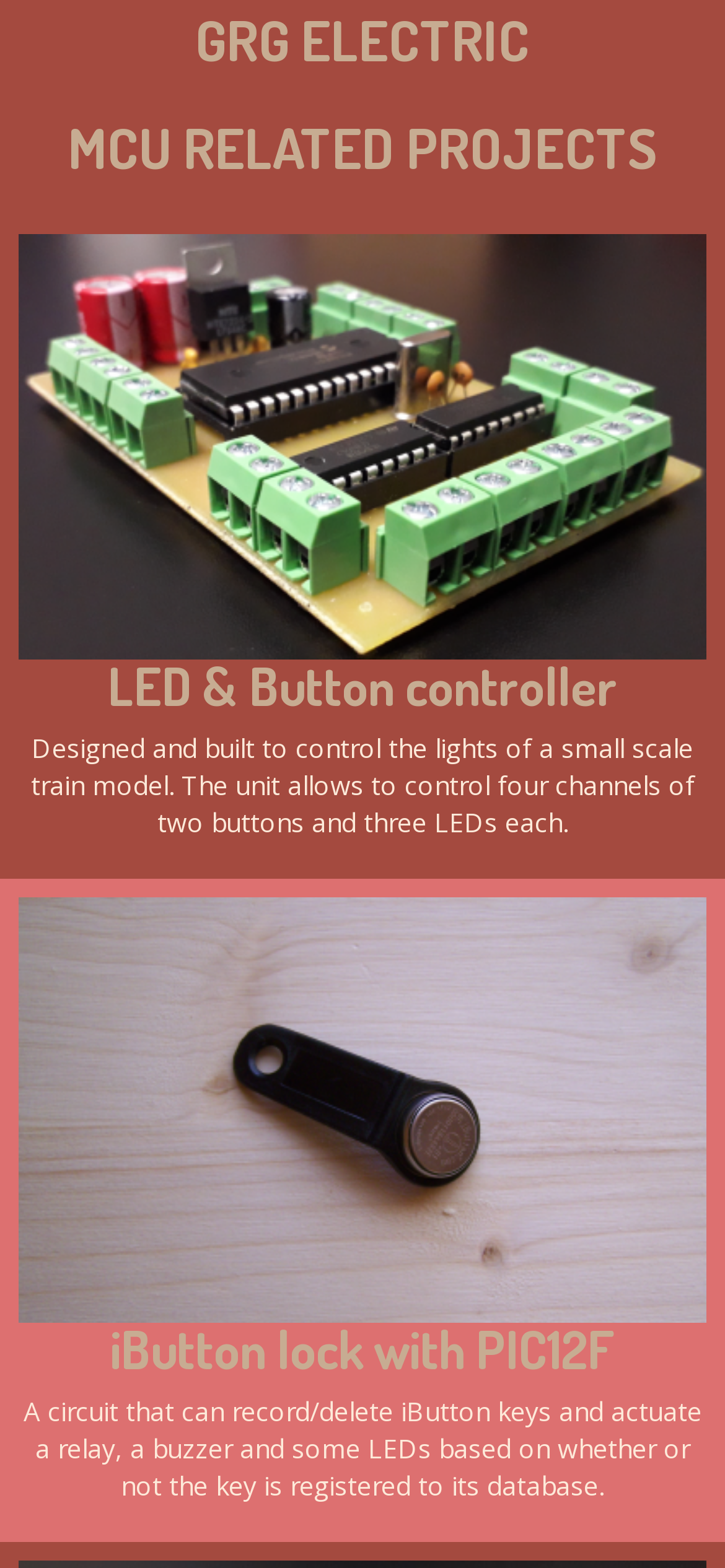Locate the bounding box coordinates of the UI element described by: "GRG ELECTRIC". The bounding box coordinates should consist of four float numbers between 0 and 1, i.e., [left, top, right, bottom].

[0.063, 0.006, 0.937, 0.045]